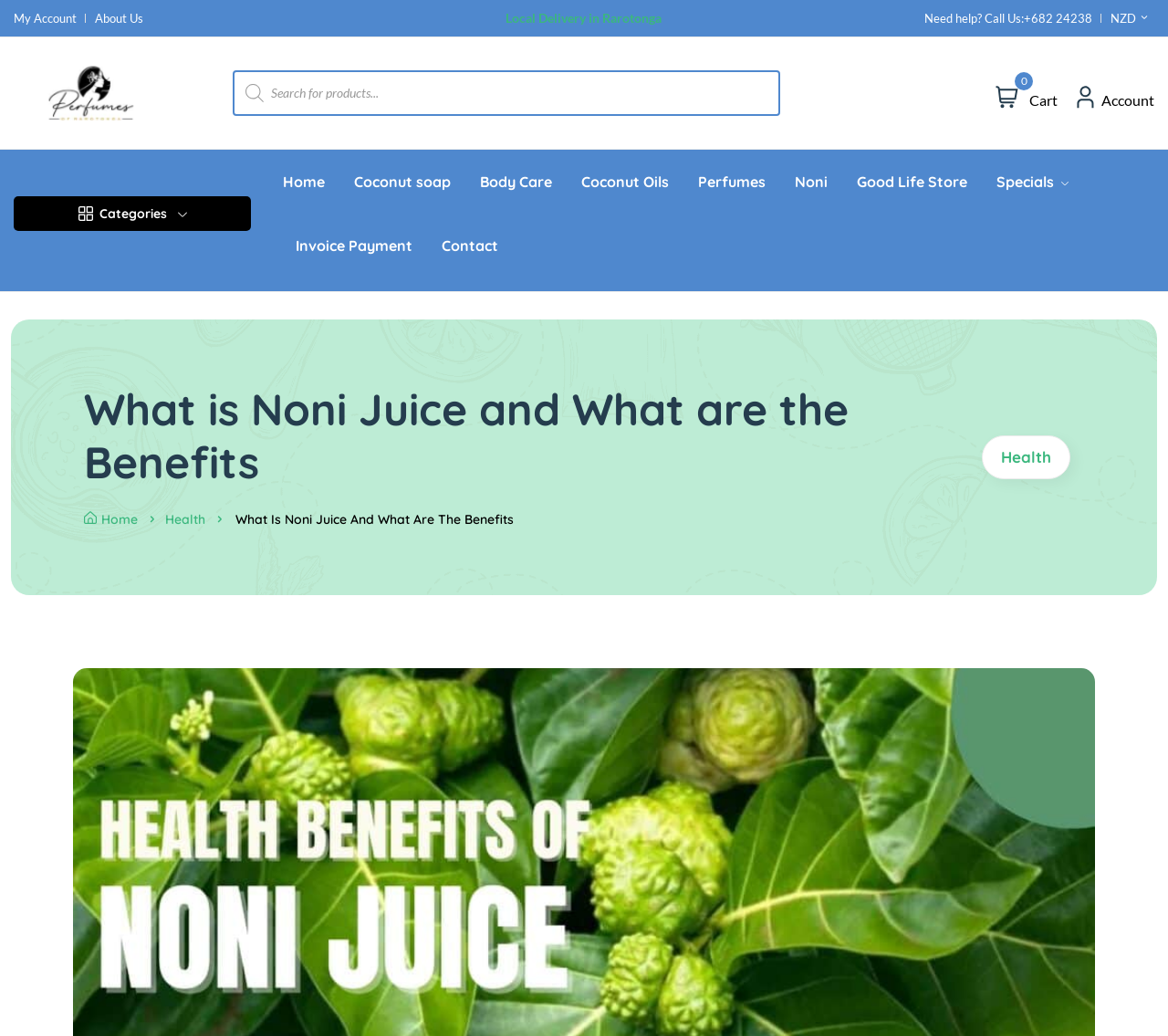What is the purpose of the search box?
Refer to the screenshot and answer in one word or phrase.

Products search